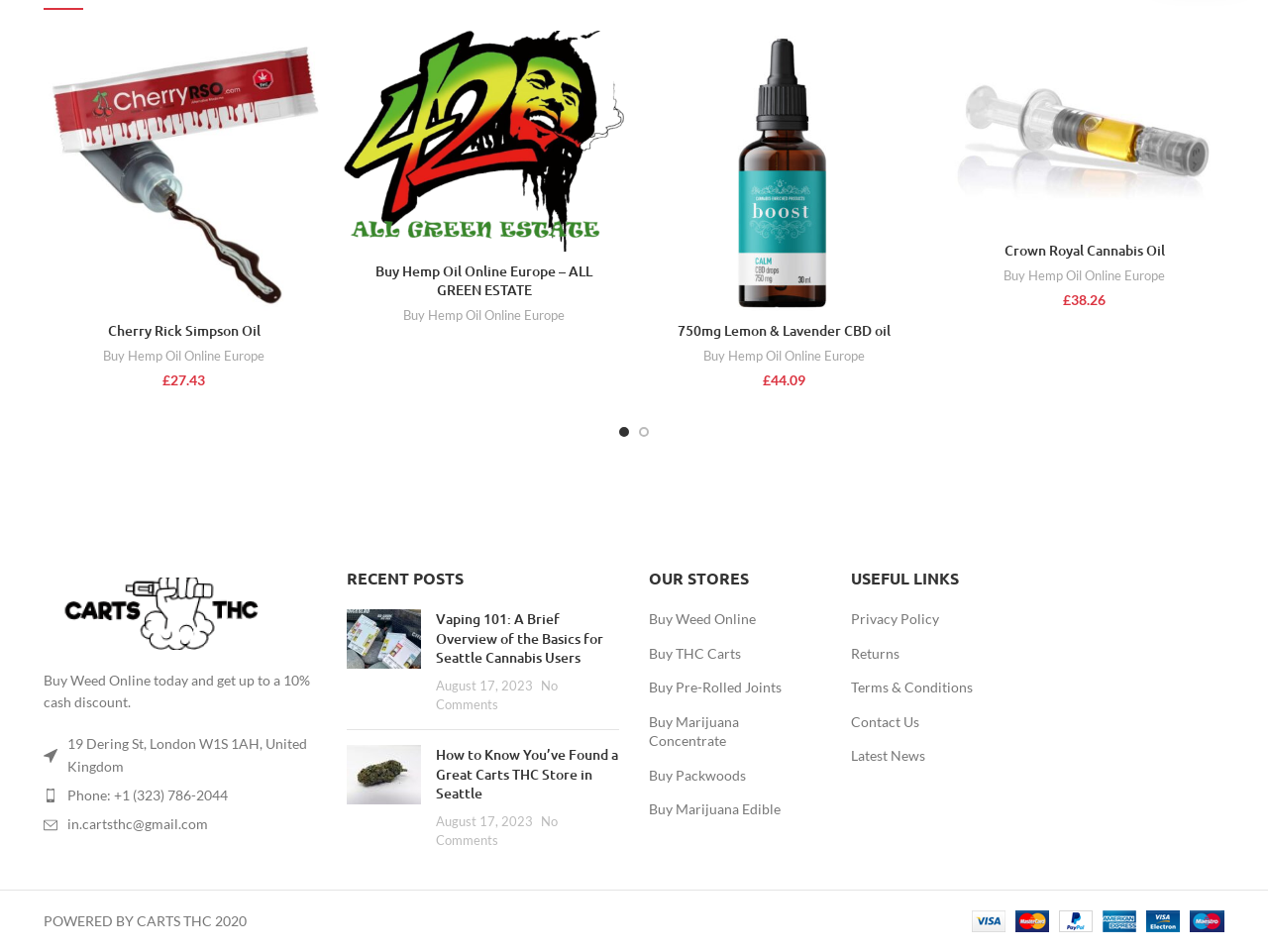Specify the bounding box coordinates for the region that must be clicked to perform the given instruction: "View cart".

[0.034, 0.633, 0.222, 0.651]